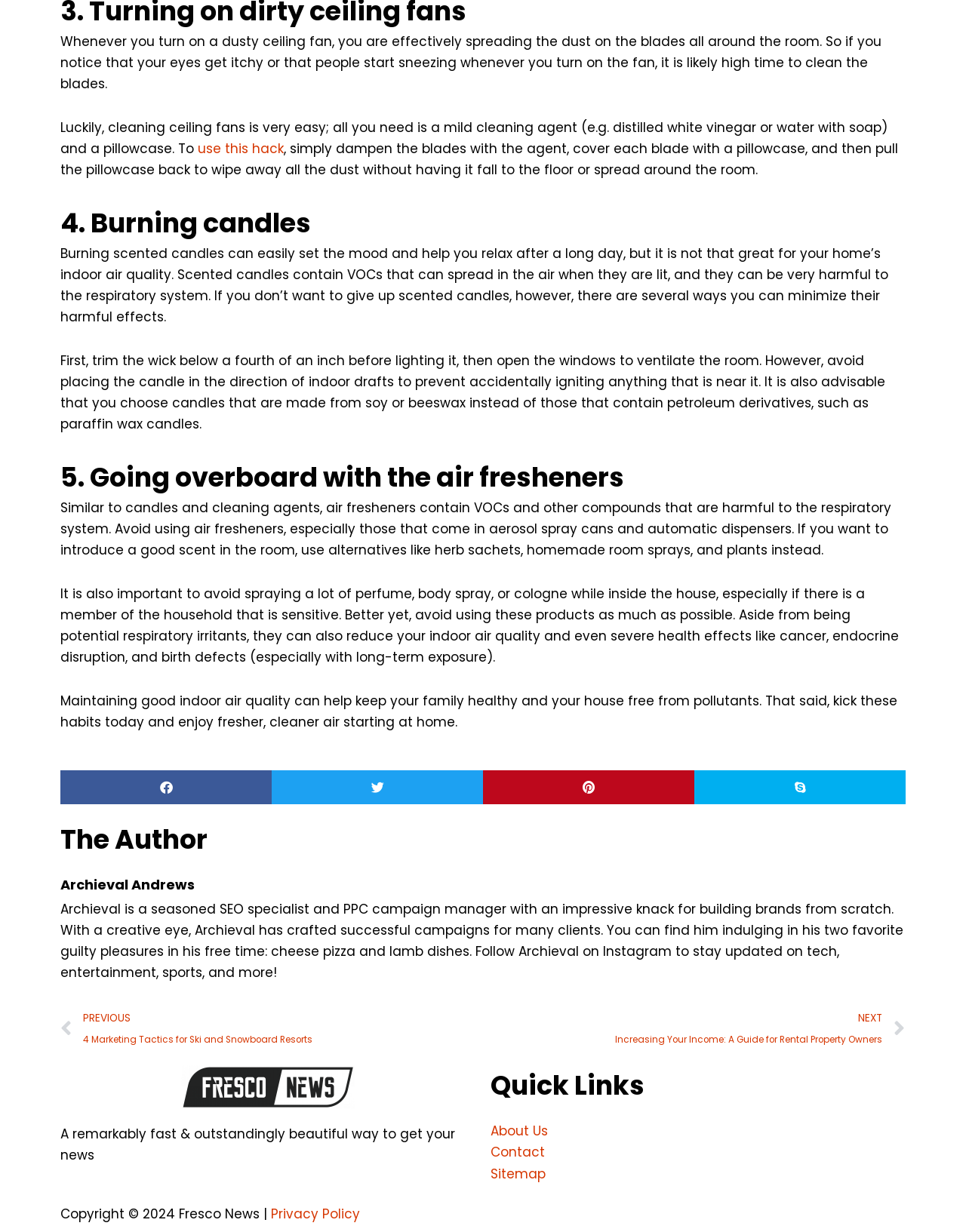Please determine the bounding box coordinates of the section I need to click to accomplish this instruction: "Visit the 'About Us' page".

[0.508, 0.91, 0.938, 0.927]